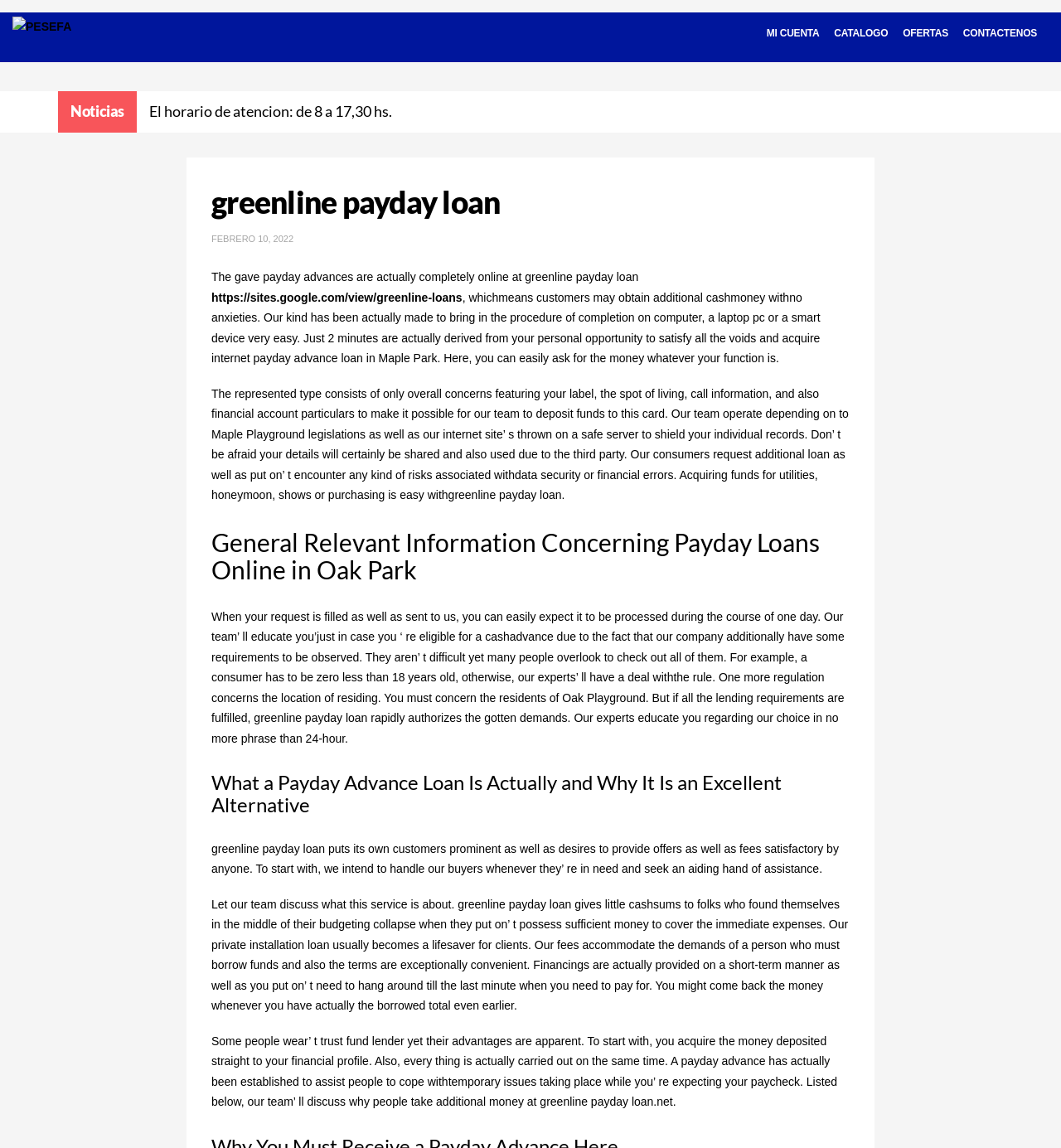What is the contact email address?
We need a detailed and exhaustive answer to the question. Please elaborate.

The contact email address can be found in the heading section of the webpage, which lists various contact methods, including email, WhatsApp, and Skype. The email address is specifically mentioned as 'E mail: info@pesefa.com.ar'.